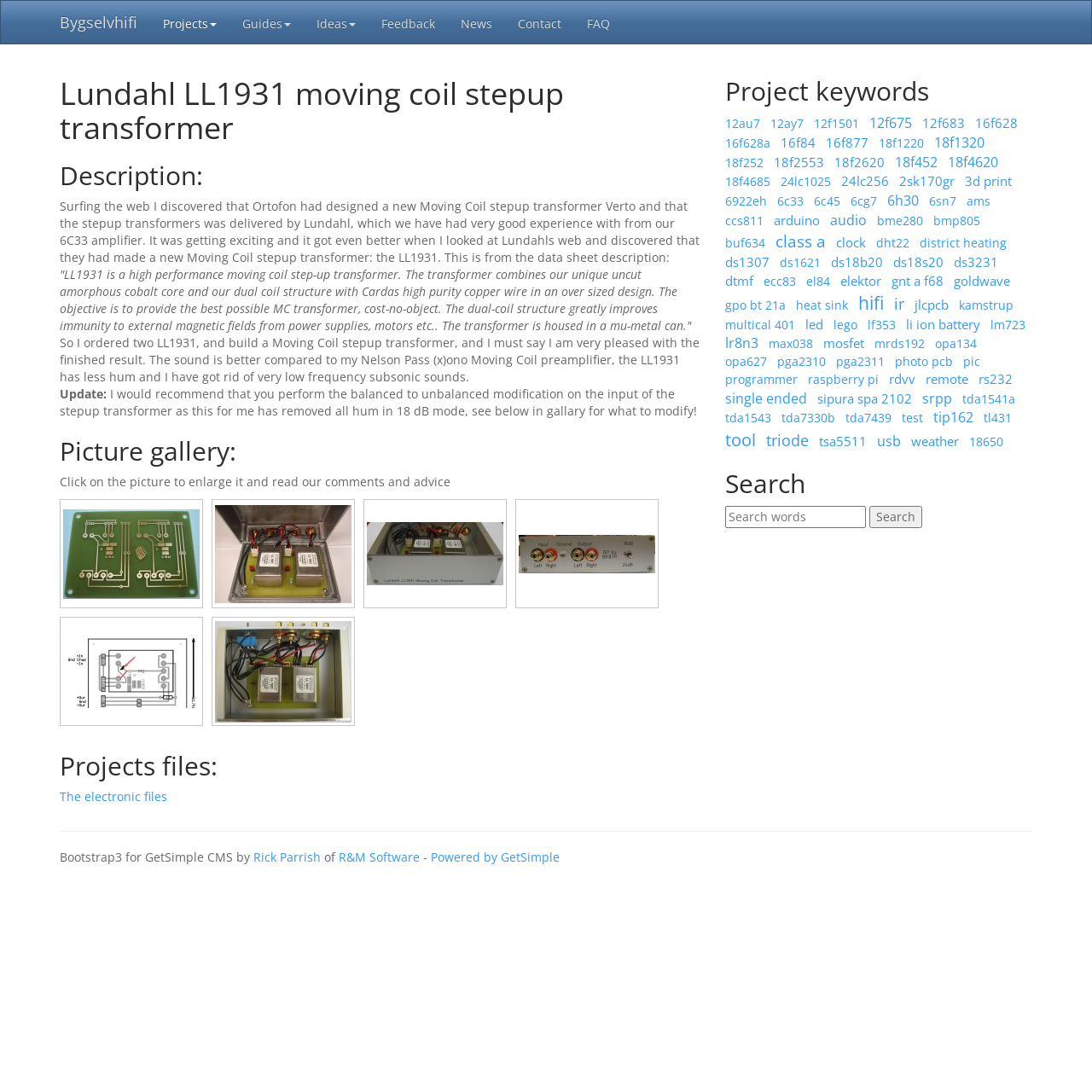How many project keywords are there?
Carefully examine the image and provide a detailed answer to the question.

There are 35 links in the 'Project keywords' section, each corresponding to a keyword, so there are 35 project keywords in total.